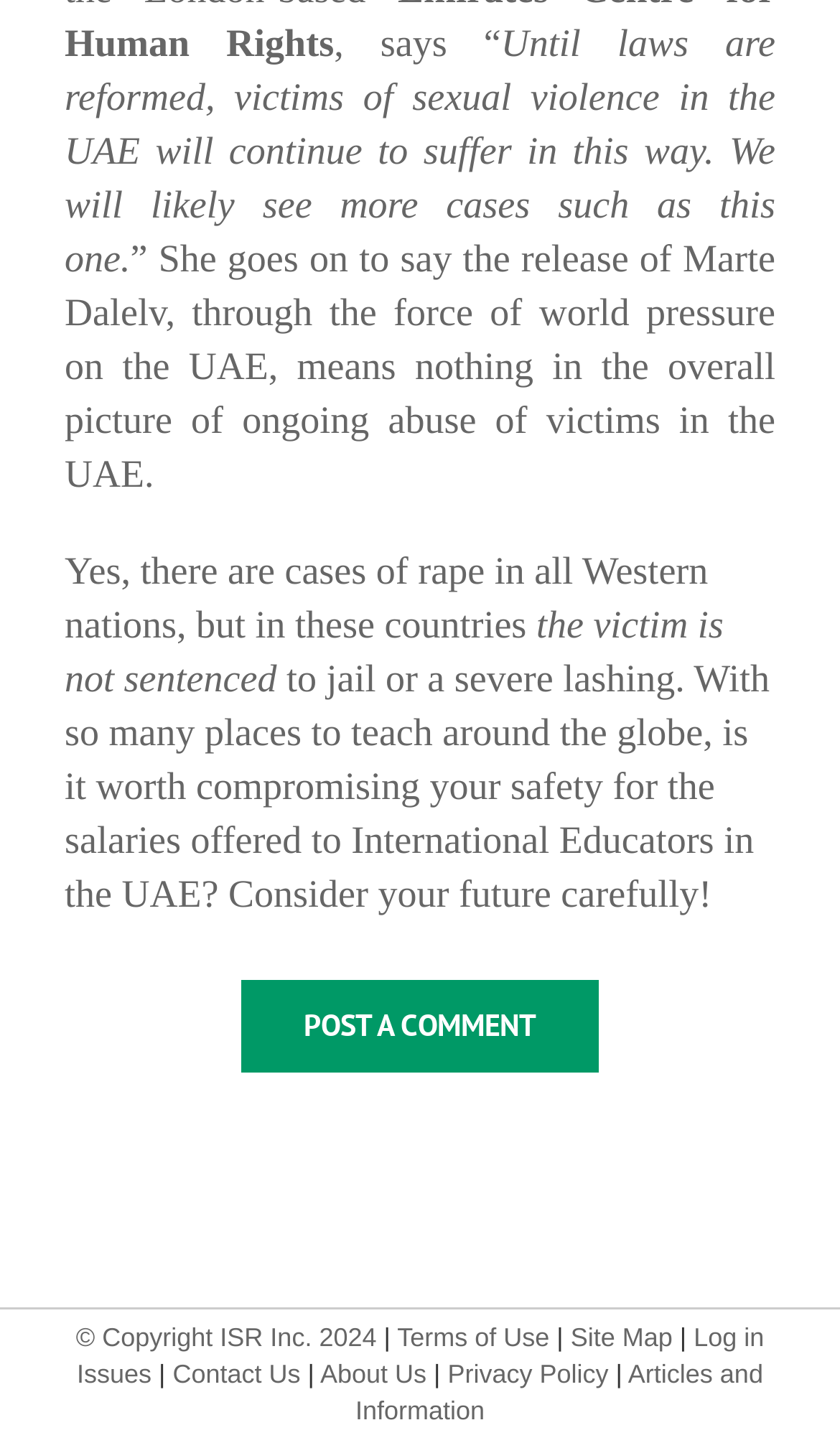What separates the links in the footer section?
Analyze the image and deliver a detailed answer to the question.

The links in the footer section are separated by vertical lines, which are represented by the StaticText elements with '|' characters. These vertical lines visually separate the links and make it easier for users to distinguish between them.